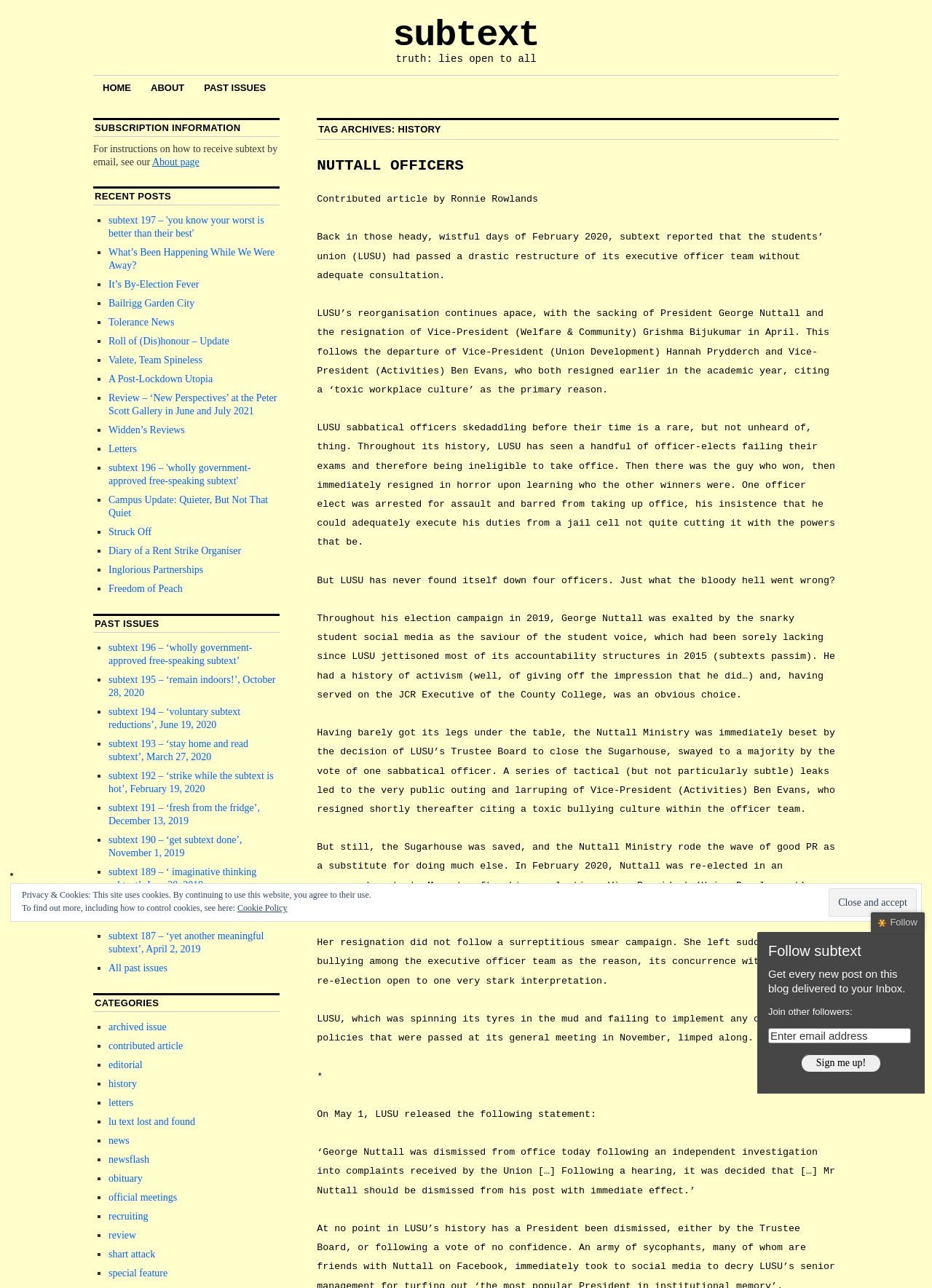What is the text of the second paragraph in the 'TAG ARCHIVES: HISTORY' section?
Respond with a short answer, either a single word or a phrase, based on the image.

Contributed article by Ronnie Rowlands